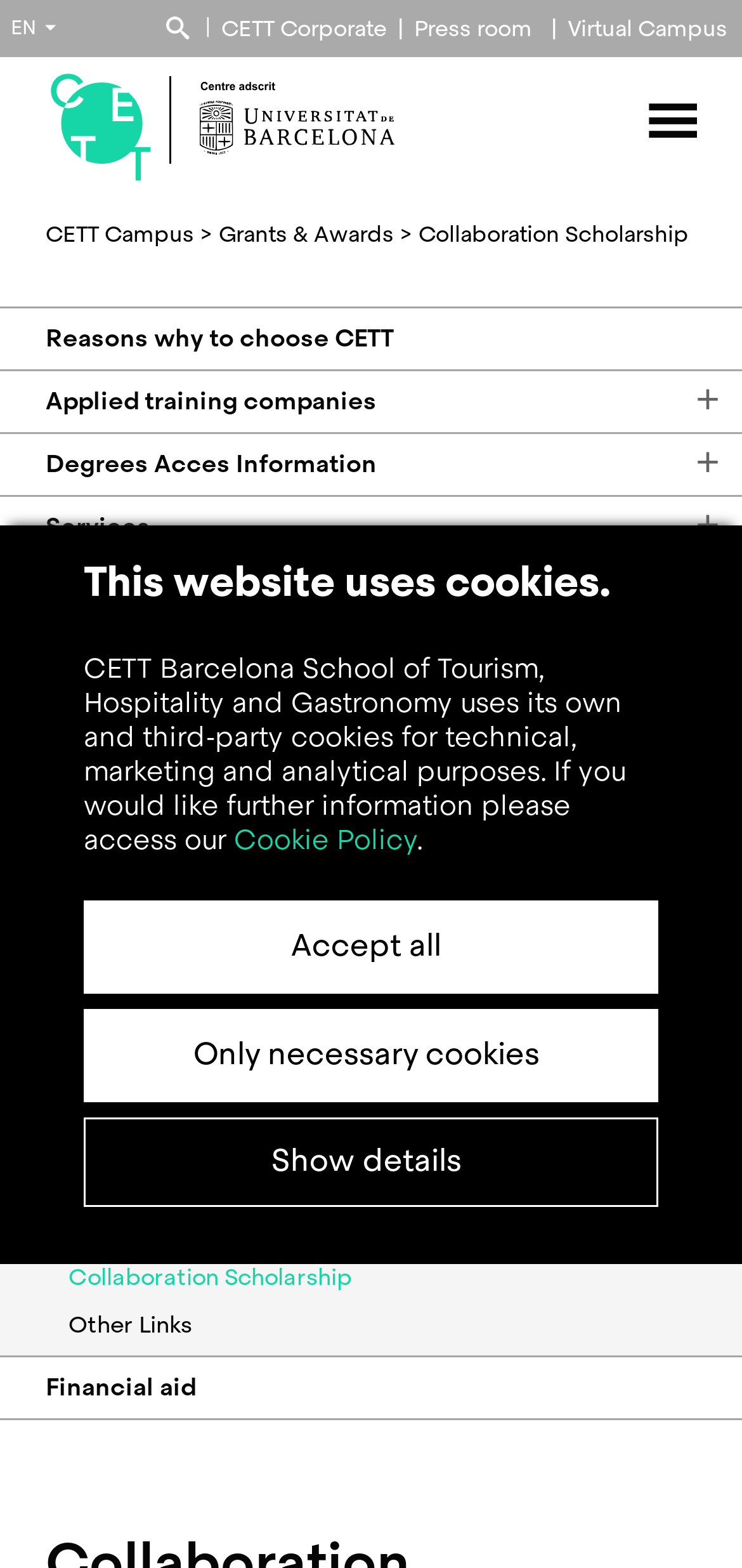Specify the bounding box coordinates of the element's region that should be clicked to achieve the following instruction: "learn about the company". The bounding box coordinates consist of four float numbers between 0 and 1, in the format [left, top, right, bottom].

None